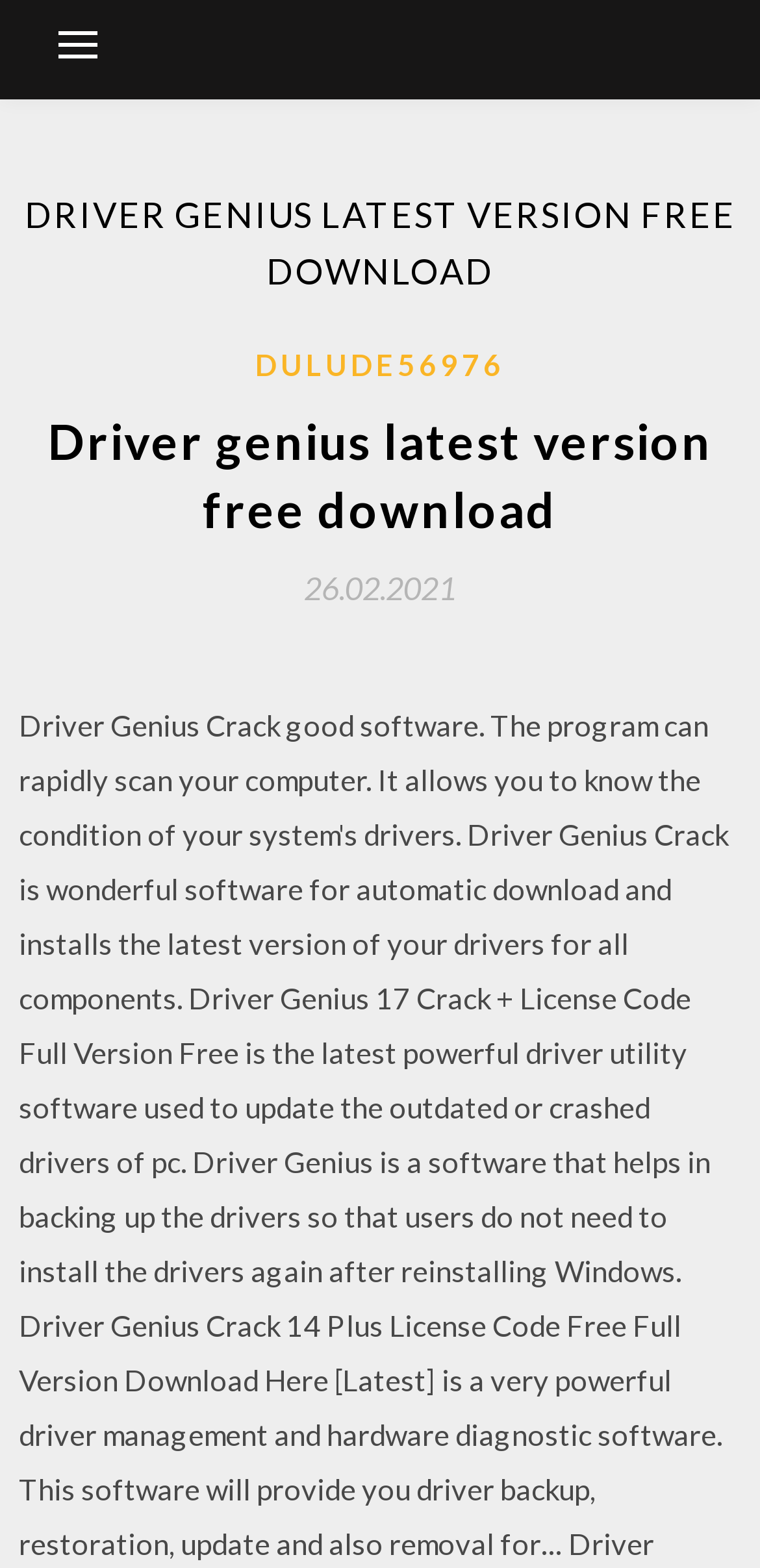How many sections are there in the main header?
Give a detailed and exhaustive answer to the question.

I found two HeaderAsNonLandmark elements within the main header, which suggests that there are two sections in the main header. The first section contains the software name, and the second section contains the username and date of the latest version.